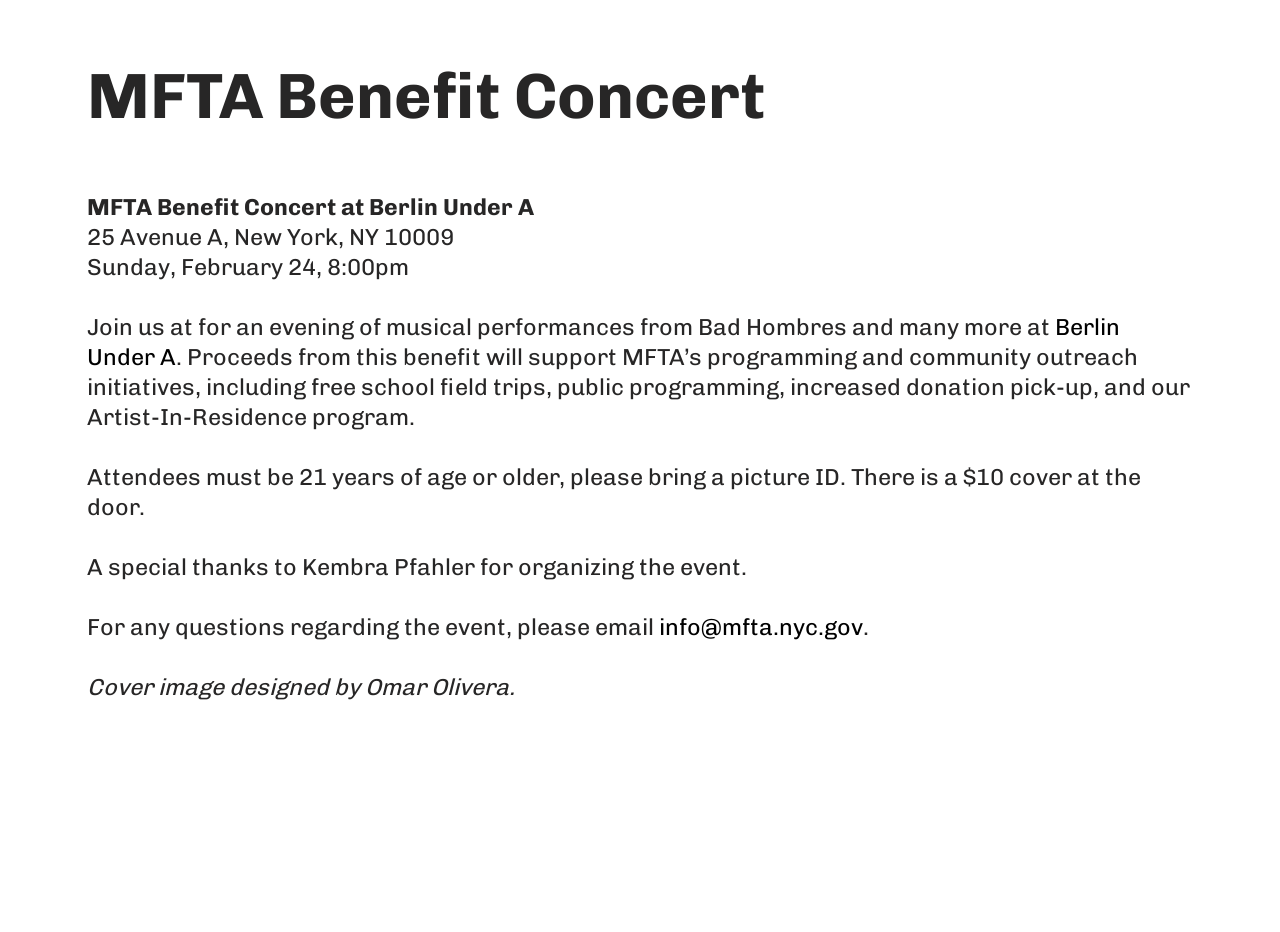What is the location of the MFTA Benefit Concert?
Look at the screenshot and respond with a single word or phrase.

Berlin Under A